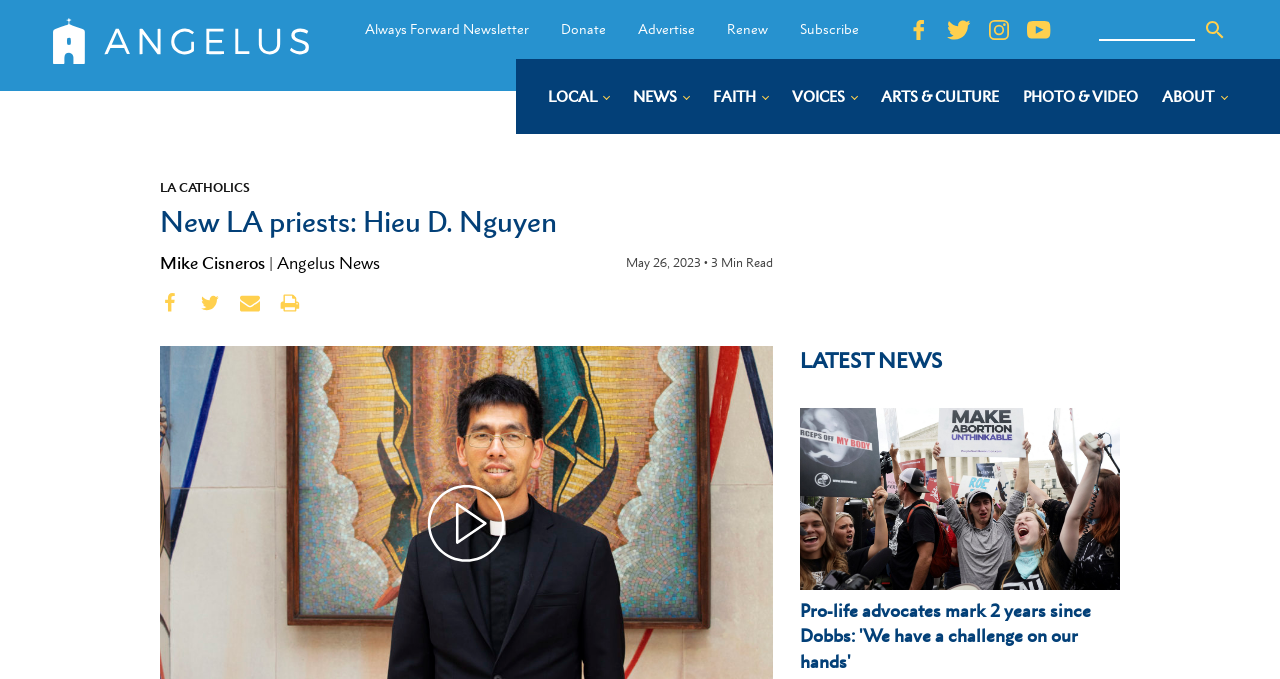Pinpoint the bounding box coordinates for the area that should be clicked to perform the following instruction: "Share on facebook".

[0.125, 0.431, 0.141, 0.474]